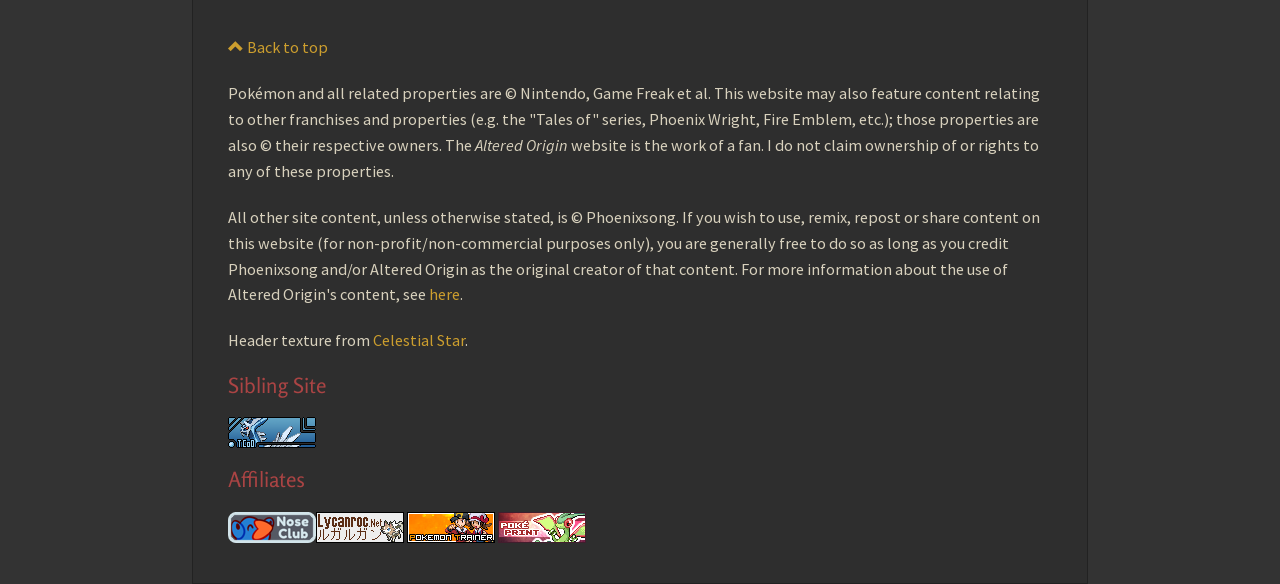What is the name of the fan-made website?
Please provide a comprehensive answer based on the information in the image.

The name of the fan-made website is 'Altered Origin', which is mentioned in the StaticText element with ID 98.